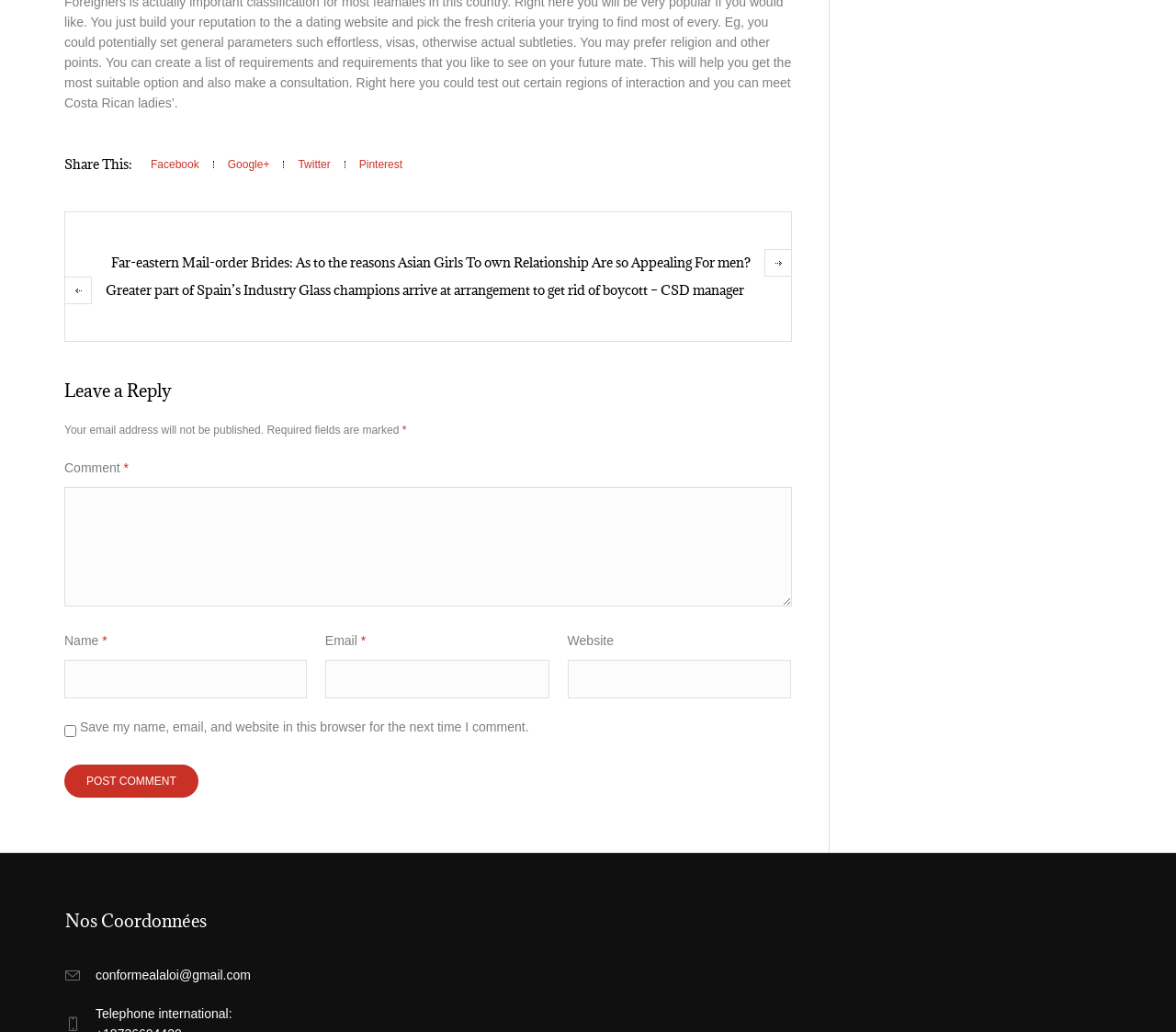Identify the bounding box coordinates of the clickable region to carry out the given instruction: "Contact via email".

[0.081, 0.938, 0.213, 0.952]